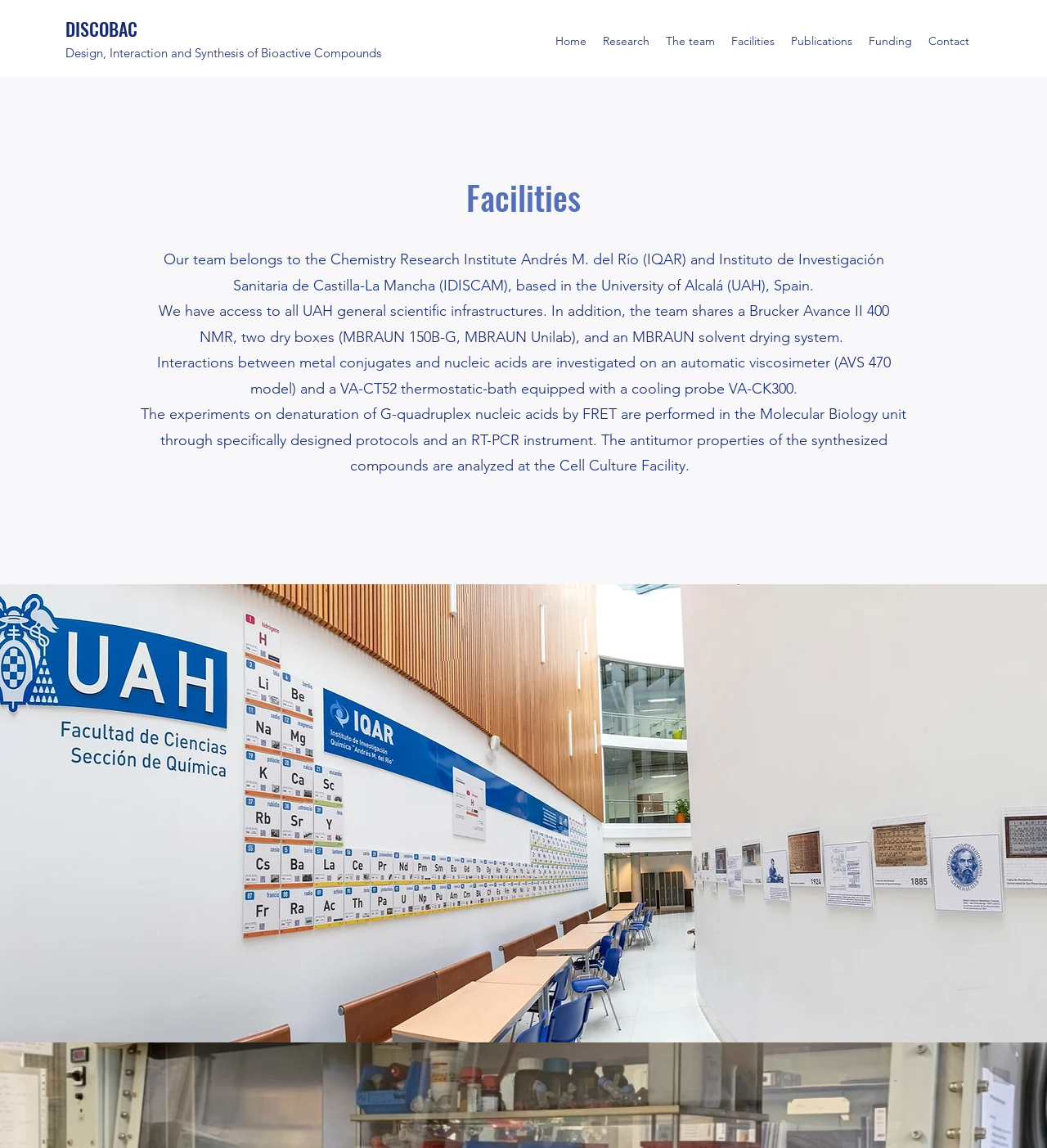What is the name of the research institute?
Refer to the image and respond with a one-word or short-phrase answer.

IQAR